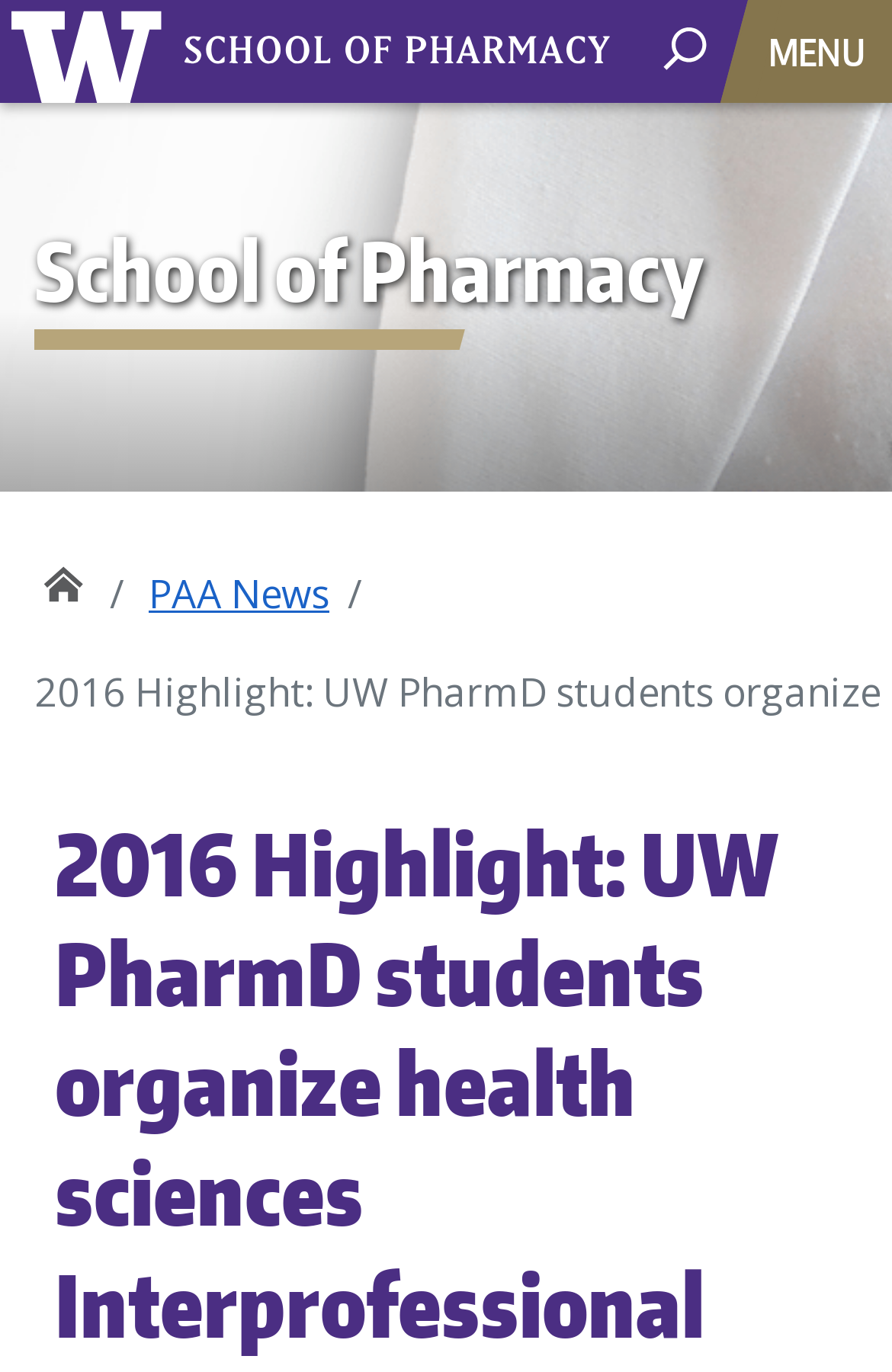Identify the bounding box of the HTML element described as: "PAA News".

[0.167, 0.408, 0.433, 0.457]